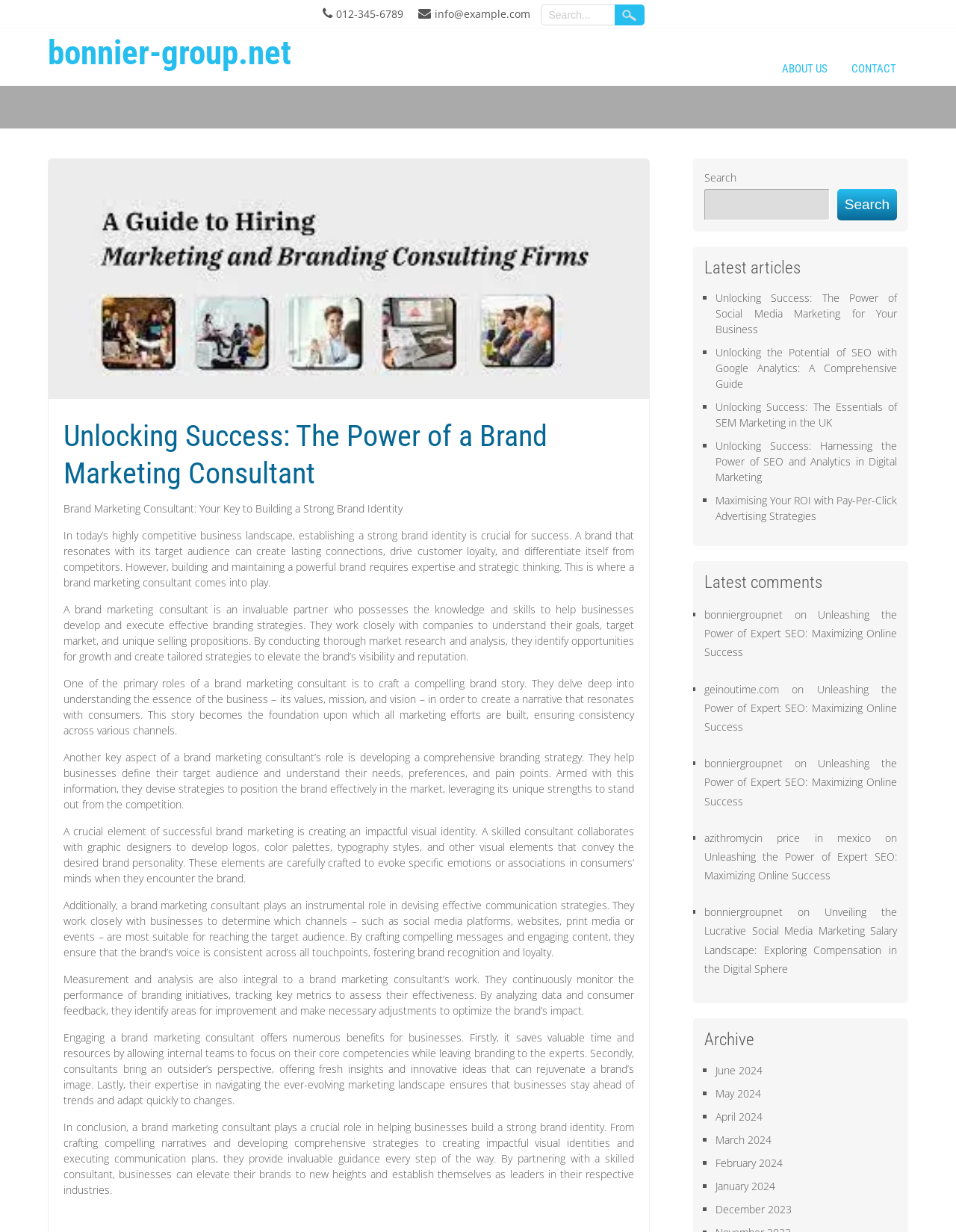Respond to the question below with a single word or phrase: What is the phone number on the top right?

012-345-6789